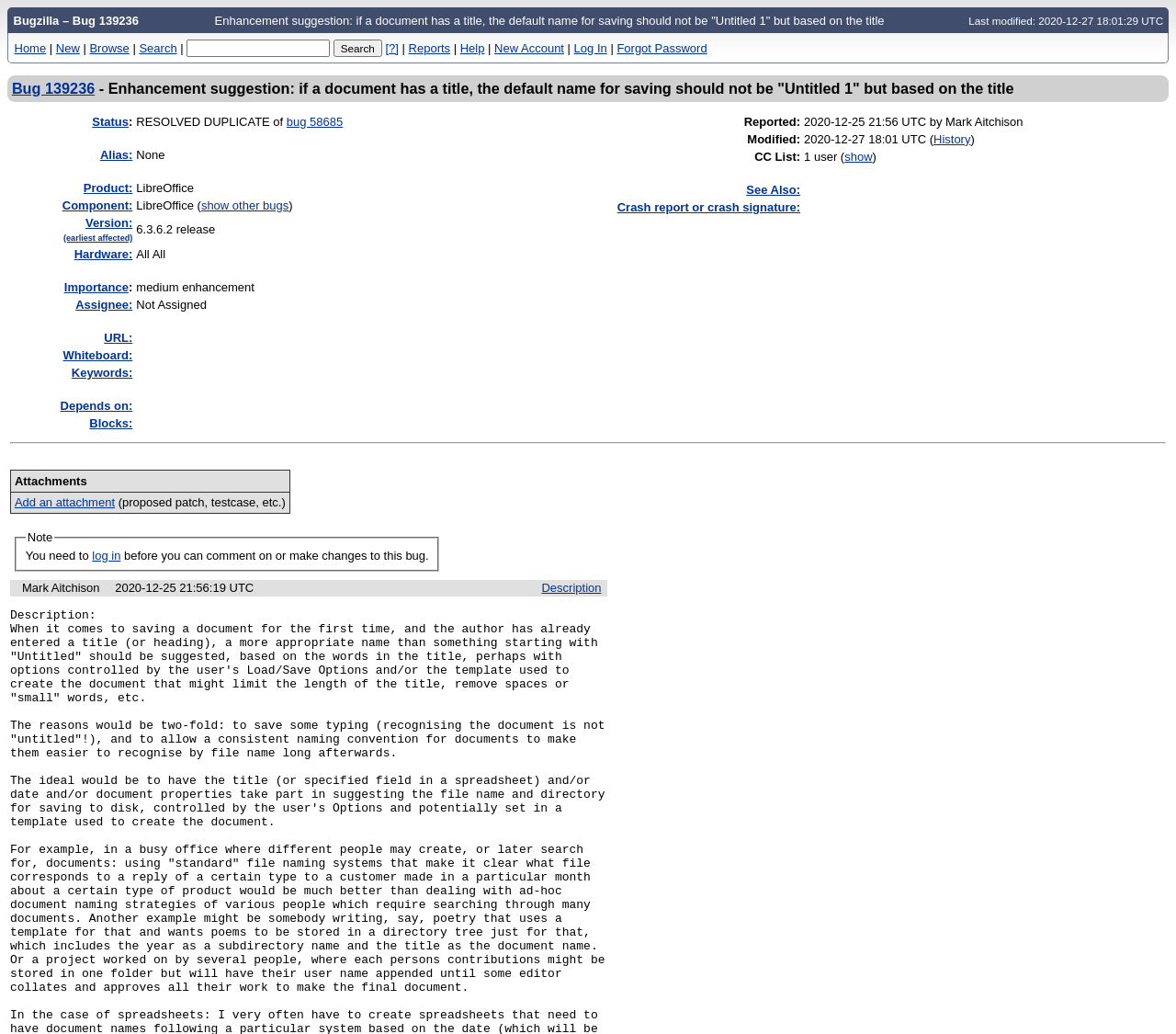Given the element description Version: (earliest affected), identify the bounding box coordinates for the UI element on the webpage screenshot. The format should be (top-left x, top-left y, bottom-right x, bottom-right y), with values between 0 and 1.

[0.011, 0.209, 0.113, 0.235]